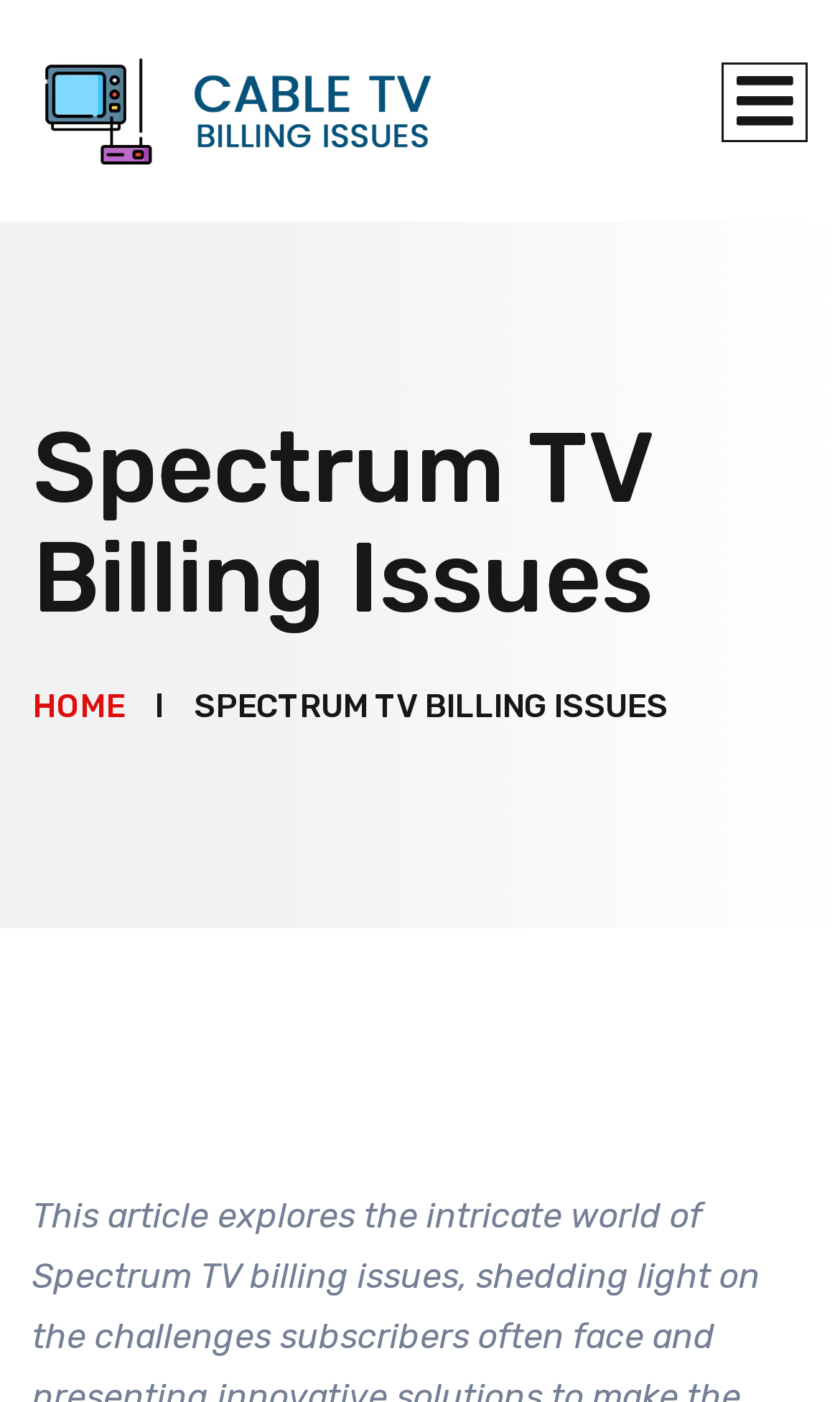Please determine and provide the text content of the webpage's heading.

Spectrum TV Billing Issues